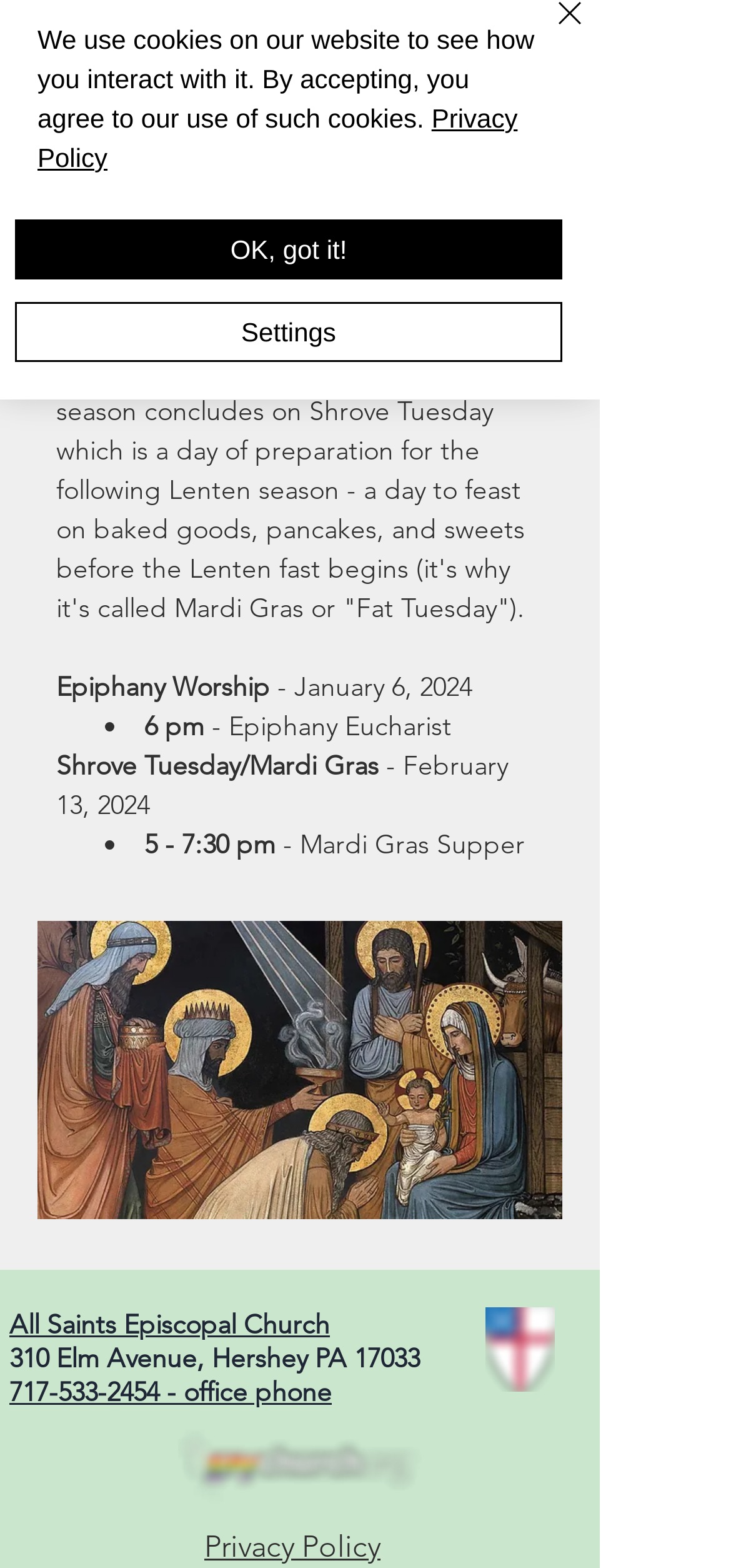Predict the bounding box coordinates for the UI element described as: "717-533-2454 - office phone". The coordinates should be four float numbers between 0 and 1, presented as [left, top, right, bottom].

[0.013, 0.877, 0.454, 0.898]